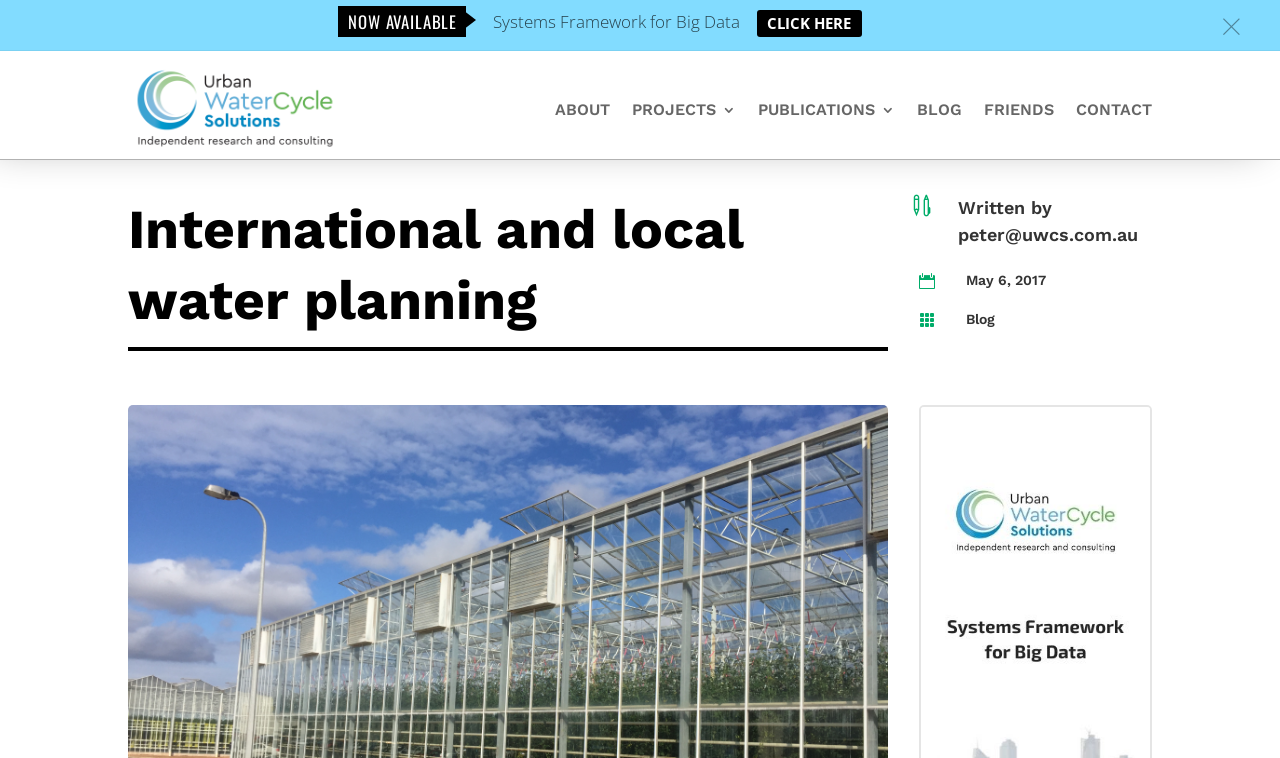Provide a brief response using a word or short phrase to this question:
What is the title of the available system?

Systems Framework for Big Data